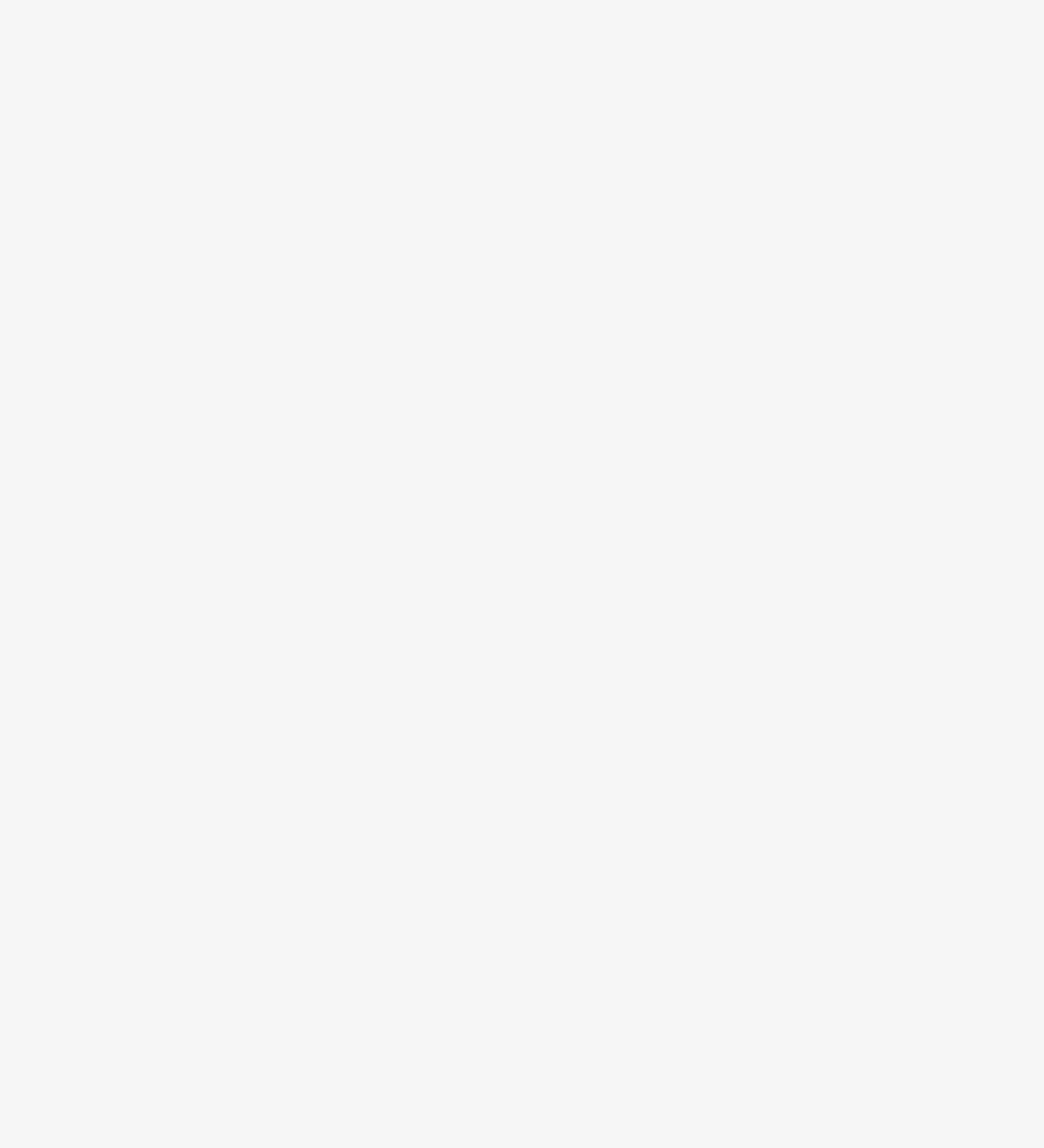Answer the following in one word or a short phrase: 
How many steps are there in the rasam recipe?

7